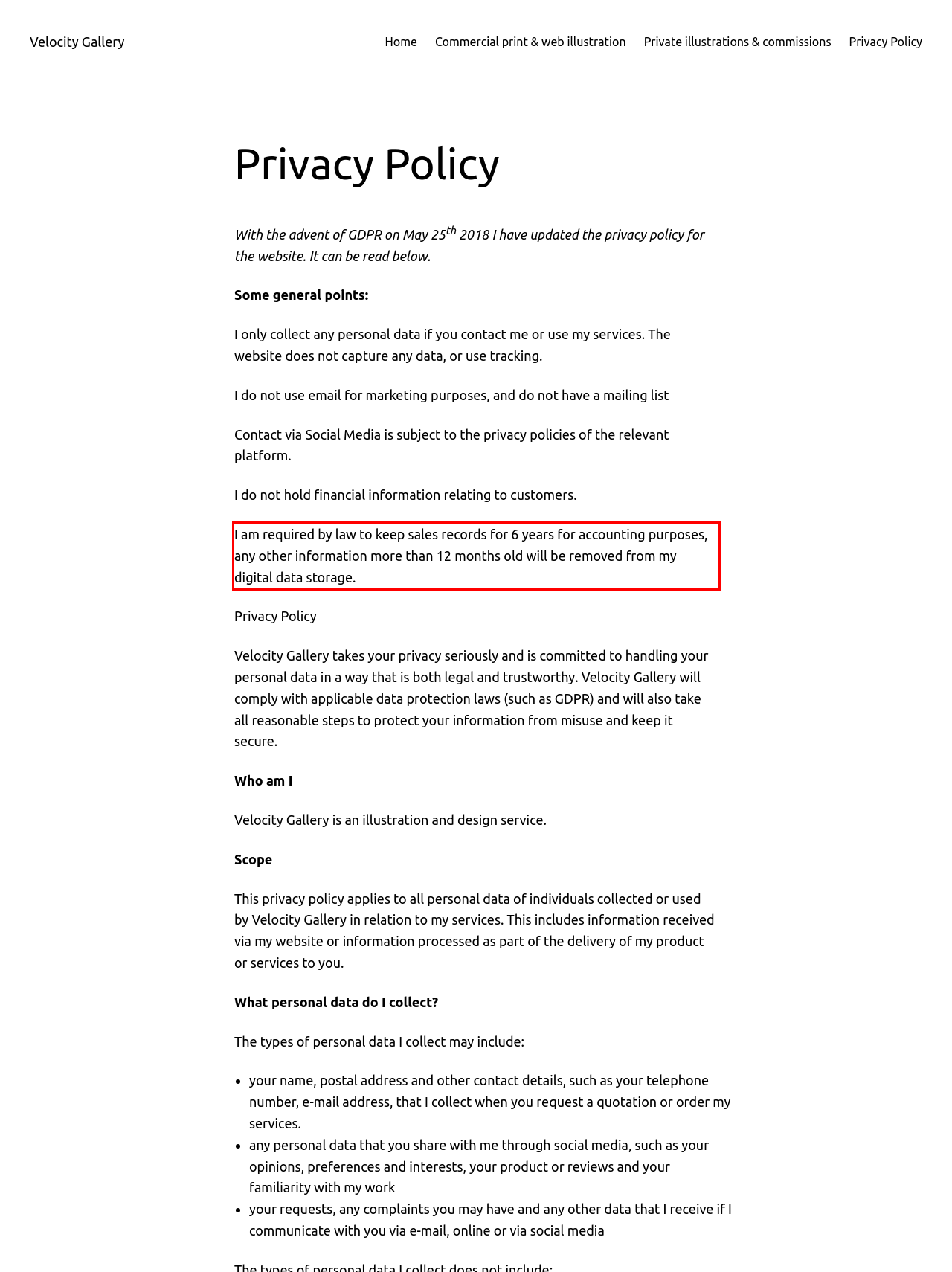Please look at the webpage screenshot and extract the text enclosed by the red bounding box.

I am required by law to keep sales records for 6 years for accounting purposes, any other information more than 12 months old will be removed from my digital data storage.